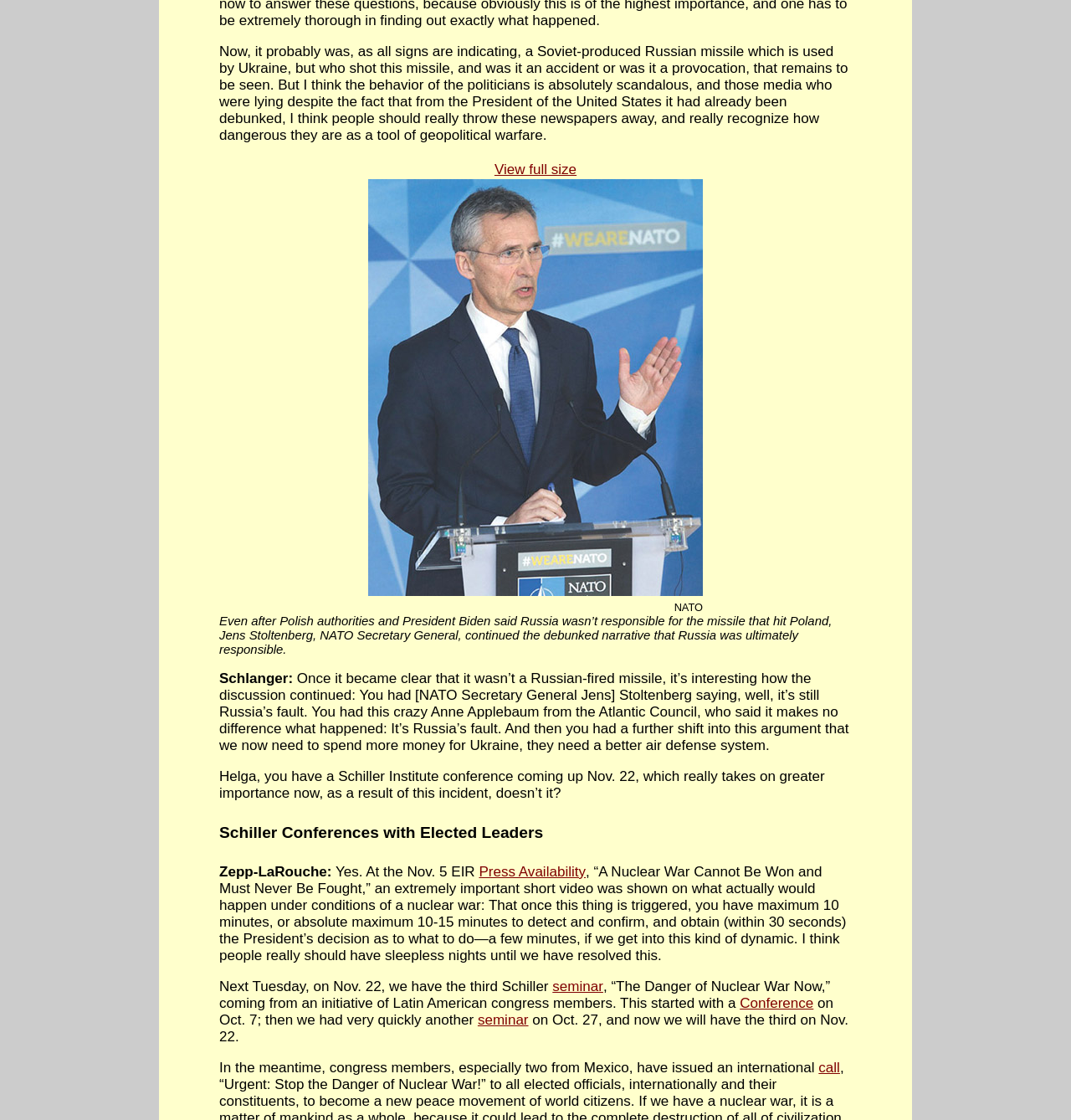Who is the NATO Secretary General?
Provide a detailed and well-explained answer to the question.

I found the answer by looking at the text that mentions 'NATO Secretary General, Jens Stoltenberg' which indicates that Jens Stoltenberg is the NATO Secretary General.